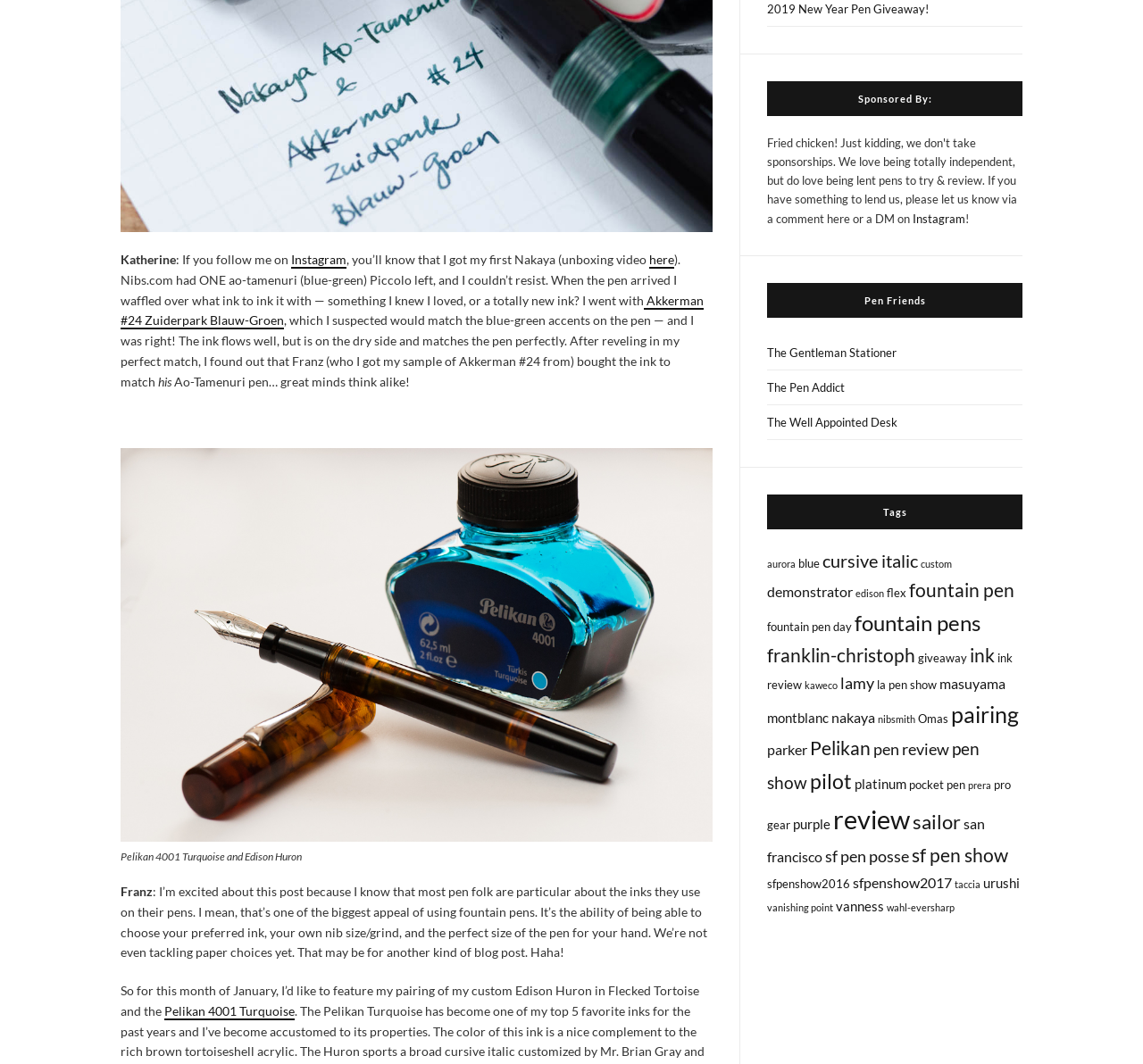Bounding box coordinates are specified in the format (top-left x, top-left y, bottom-right x, bottom-right y). All values are floating point numbers bounded between 0 and 1. Please provide the bounding box coordinate of the region this sentence describes: san francisco

[0.671, 0.766, 0.862, 0.813]